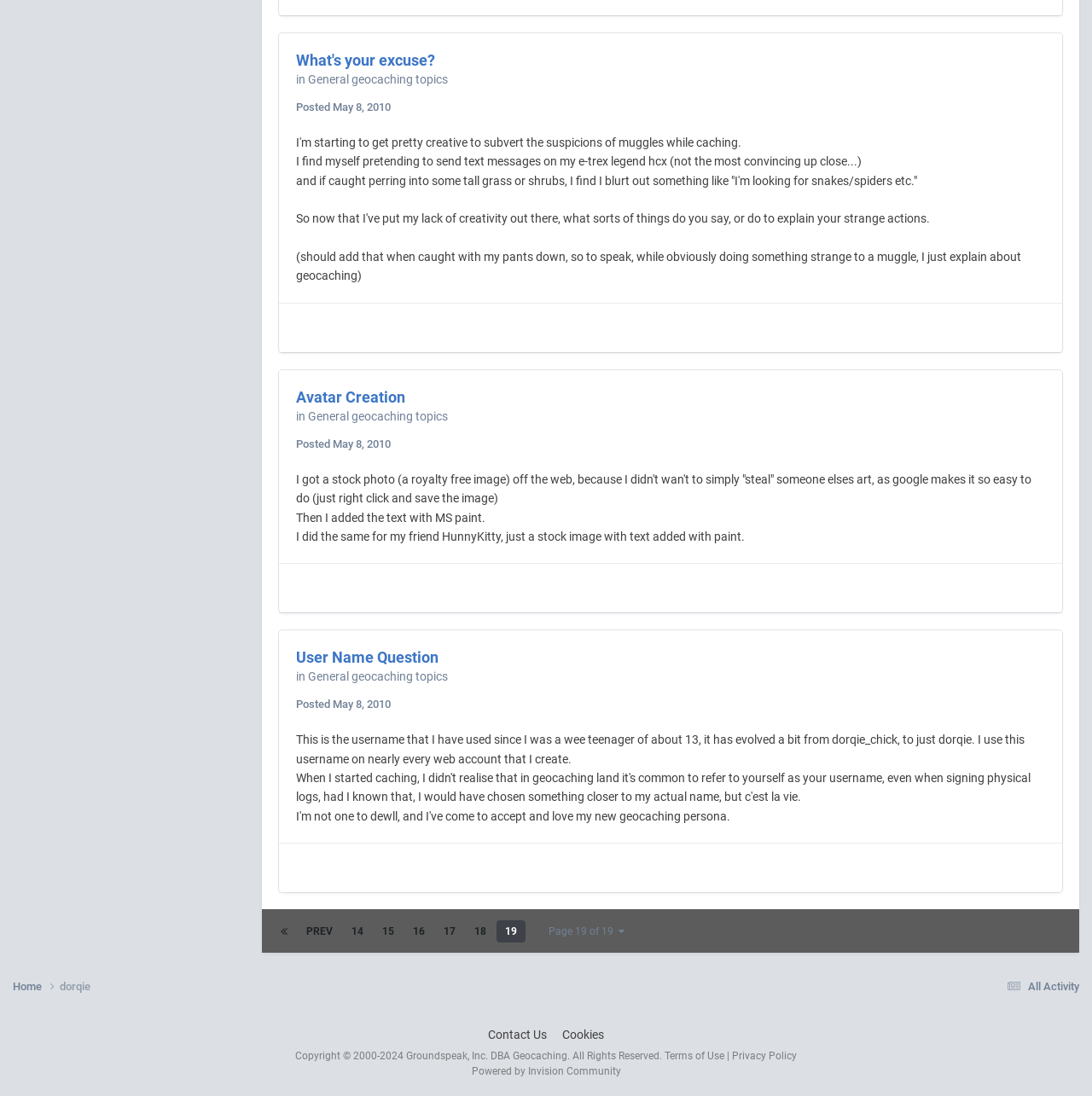How many pages are there in total?
Look at the screenshot and give a one-word or phrase answer.

19